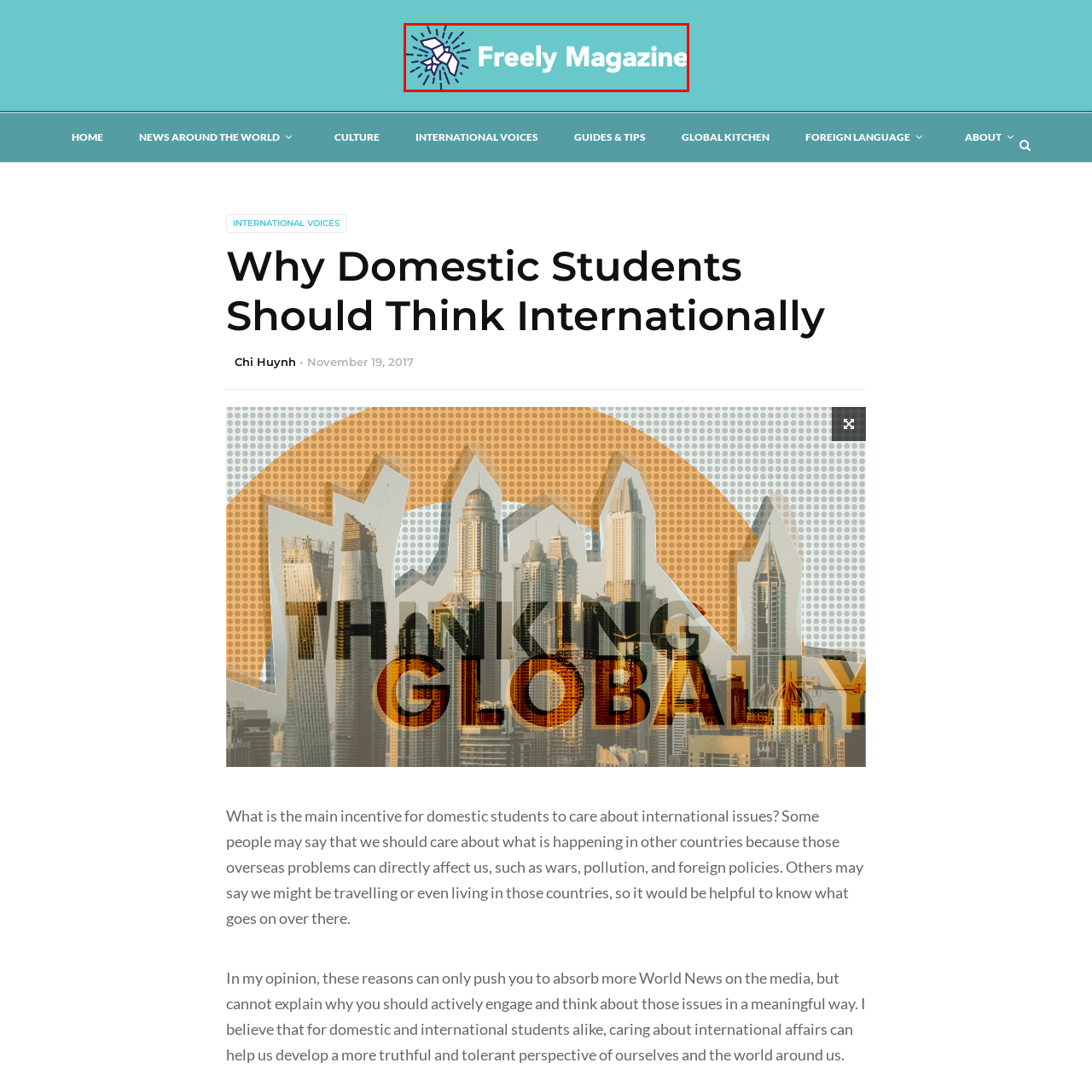What is the theme of the article mentioned in the caption?
Direct your attention to the area of the image outlined in red and provide a detailed response based on the visual information available.

The article mentioned in the caption, titled 'Why Domestic Students Should Think Internationally', suggests that the theme of the article is about the importance of international perspectives and how domestic students can benefit from engaging with them.